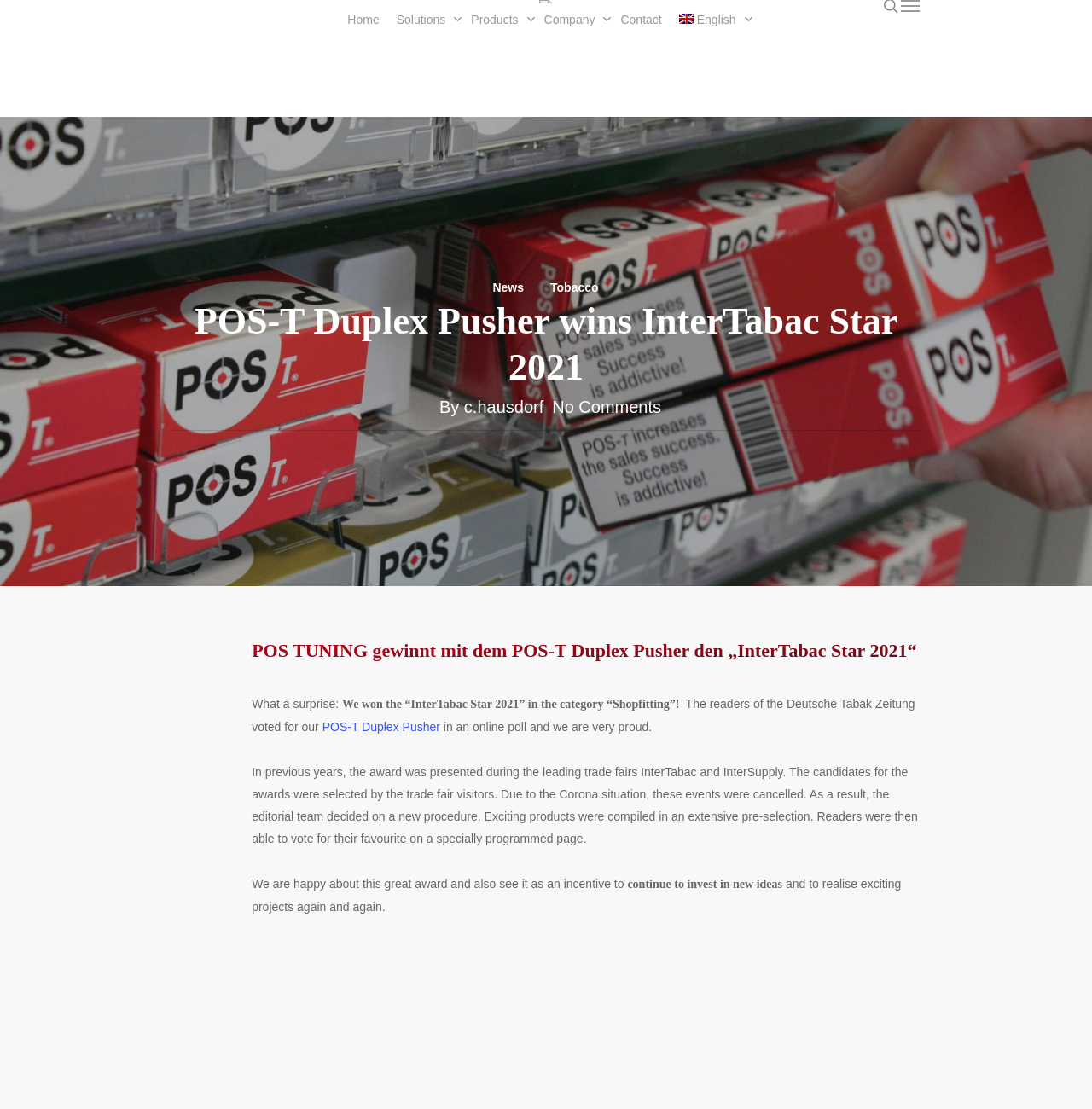Determine the coordinates of the bounding box that should be clicked to complete the instruction: "Click on the 'News' link". The coordinates should be represented by four float numbers between 0 and 1: [left, top, right, bottom].

[0.443, 0.249, 0.488, 0.269]